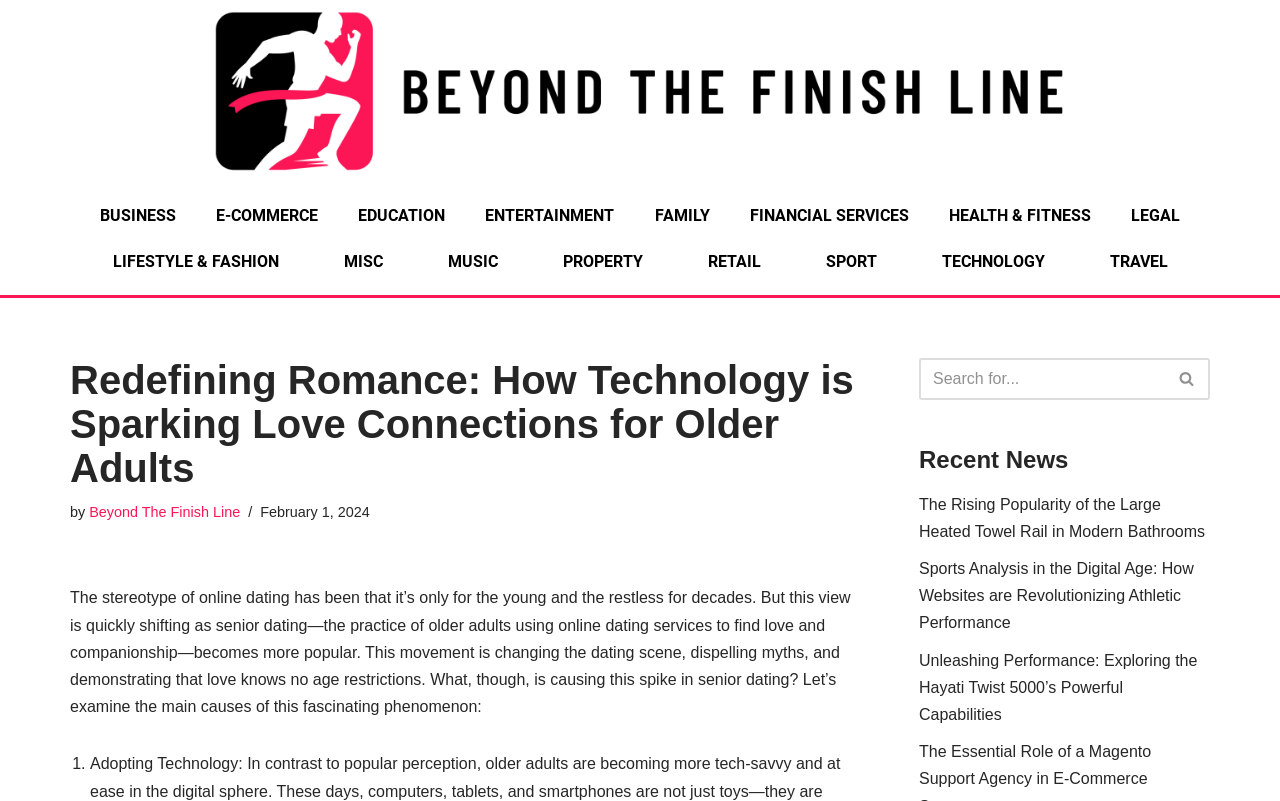Based on the element description Health & Fitness, identify the bounding box of the UI element in the given webpage screenshot. The coordinates should be in the format (top-left x, top-left y, bottom-right x, bottom-right y) and must be between 0 and 1.

[0.726, 0.241, 0.868, 0.298]